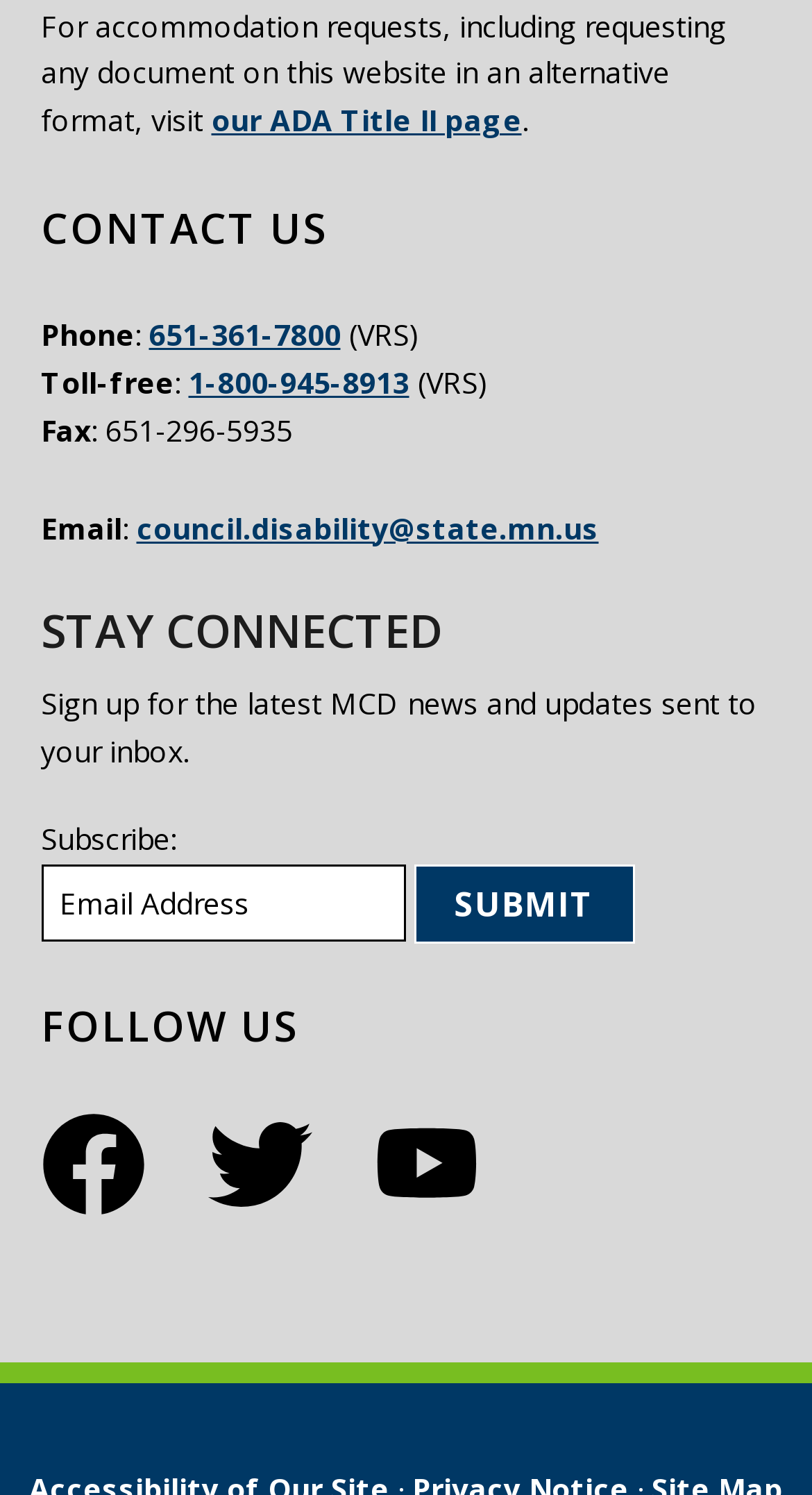What is the email address for contacting the council?
Answer the question with just one word or phrase using the image.

council.disability@state.mn.us